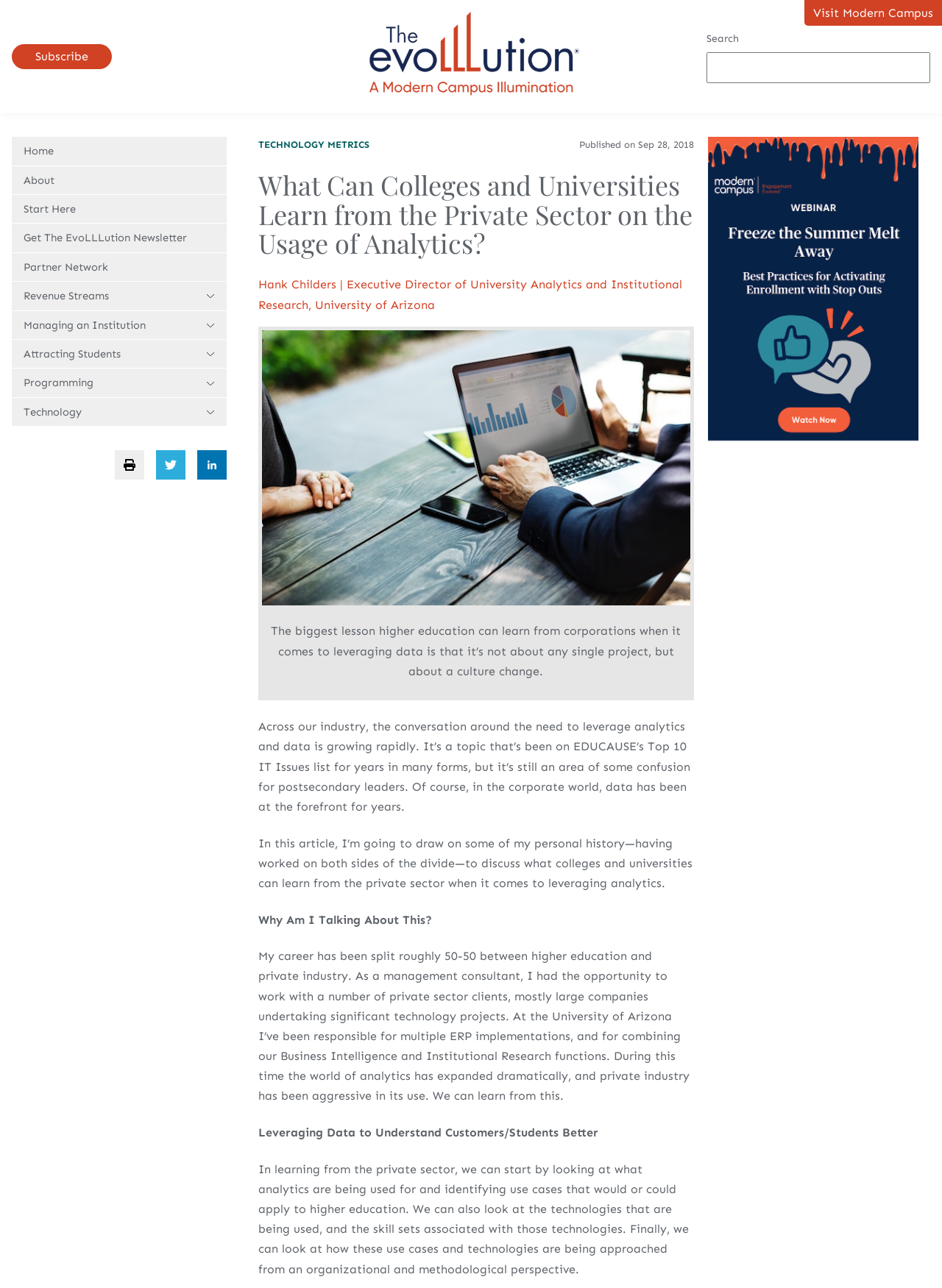Can you find and provide the title of the webpage?

What Can Colleges and Universities Learn from the Private Sector on the Usage of Analytics?